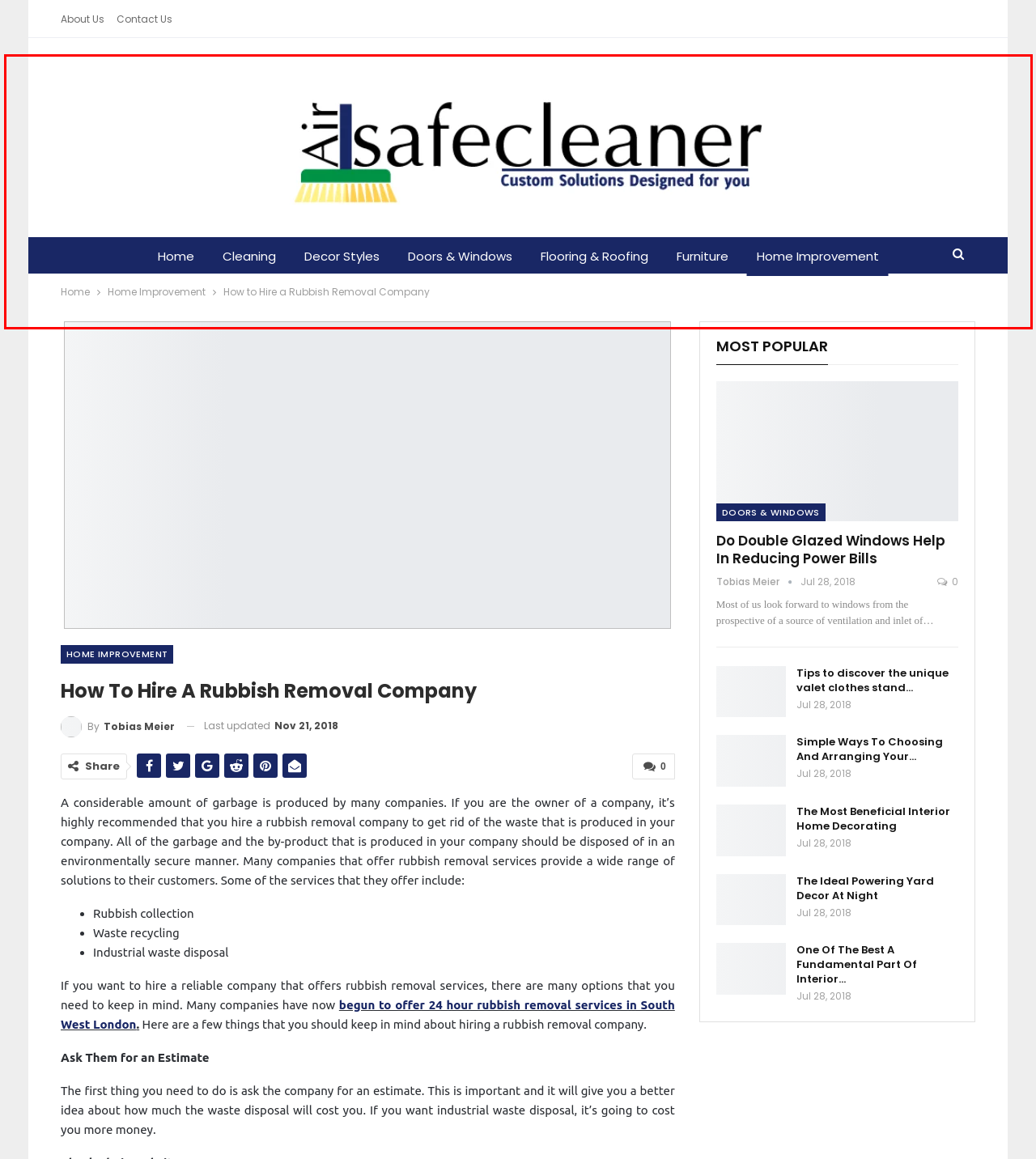You have a screenshot with a red rectangle around a UI element. Recognize and extract the text within this red bounding box using OCR.

air-safecleaner.com - Improve Your Home , Improve Your Life - Improve your home problems with air-safecleaner.com the best article about to solve your problems and make your environment good.